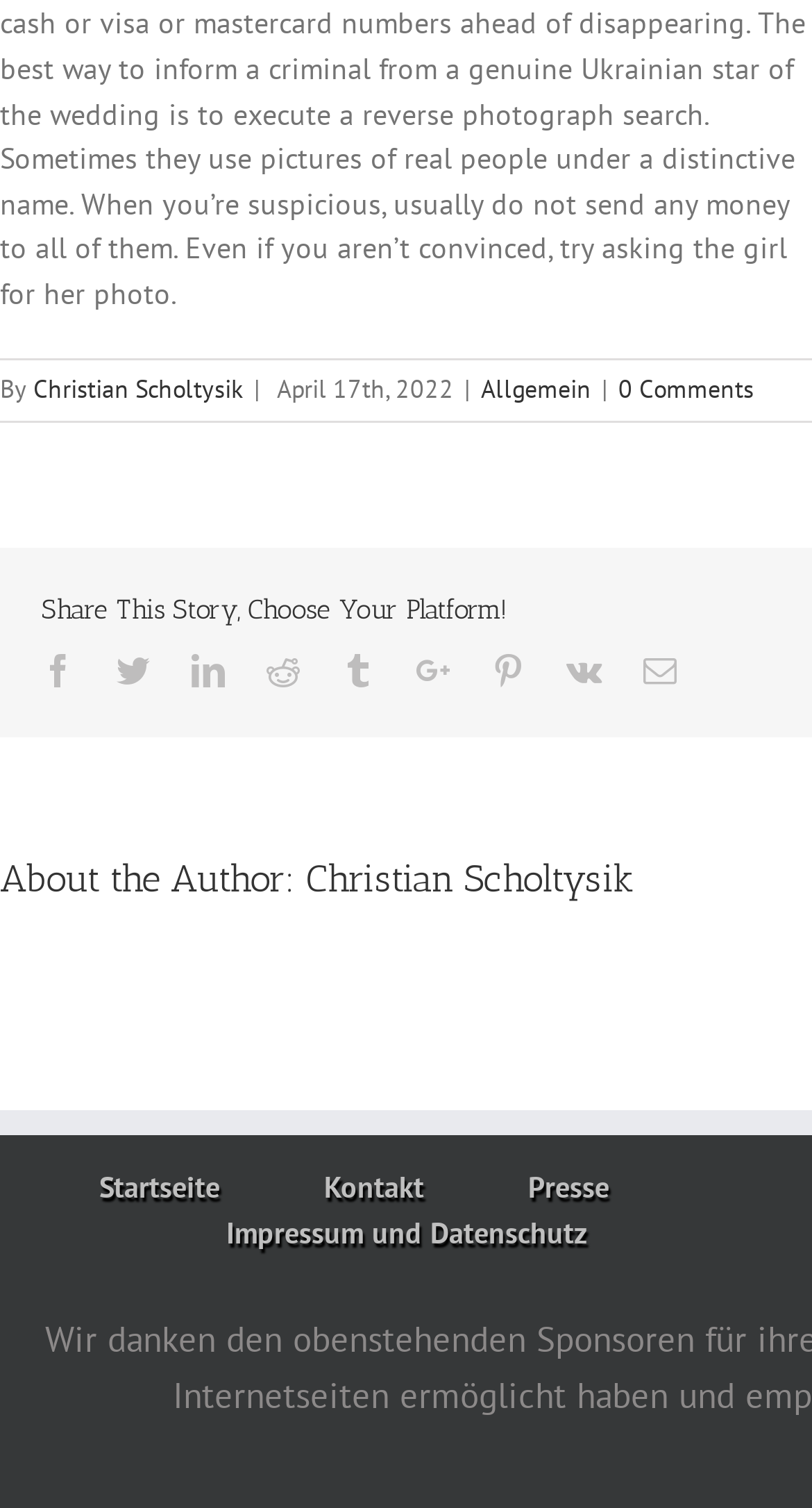Predict the bounding box coordinates of the UI element that matches this description: "Christian Scholtysik". The coordinates should be in the format [left, top, right, bottom] with each value between 0 and 1.

[0.041, 0.248, 0.3, 0.268]